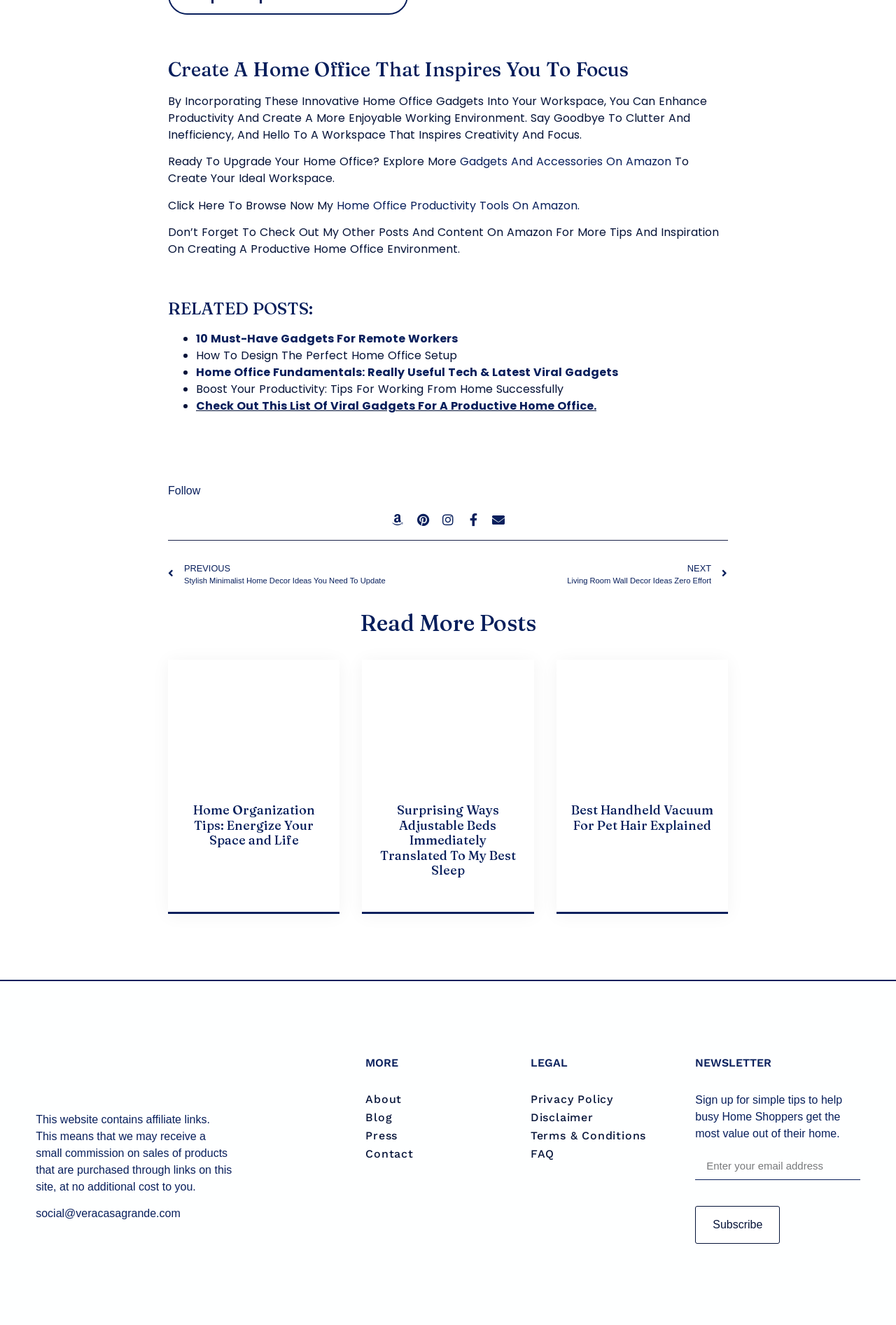Please identify the bounding box coordinates of the clickable region that I should interact with to perform the following instruction: "explore recipes". The coordinates should be expressed as four float numbers between 0 and 1, i.e., [left, top, right, bottom].

None